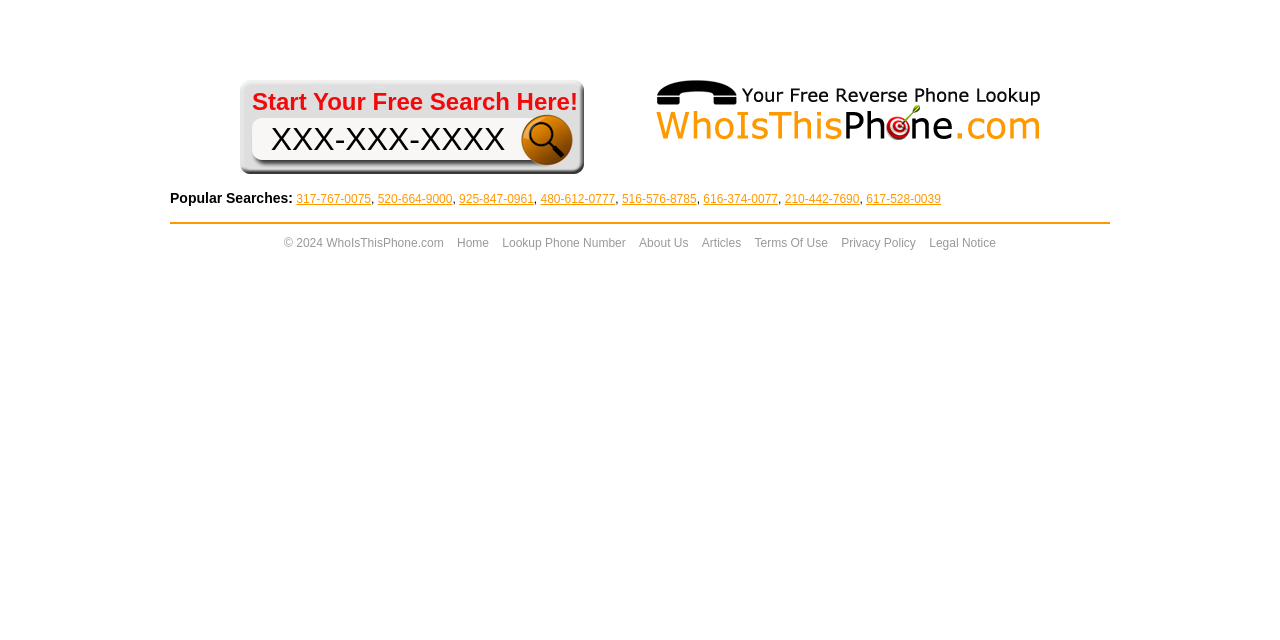Please find the bounding box coordinates in the format (top-left x, top-left y, bottom-right x, bottom-right y) for the given element description. Ensure the coordinates are floating point numbers between 0 and 1. Description: Privacy Policy

[0.657, 0.369, 0.716, 0.391]